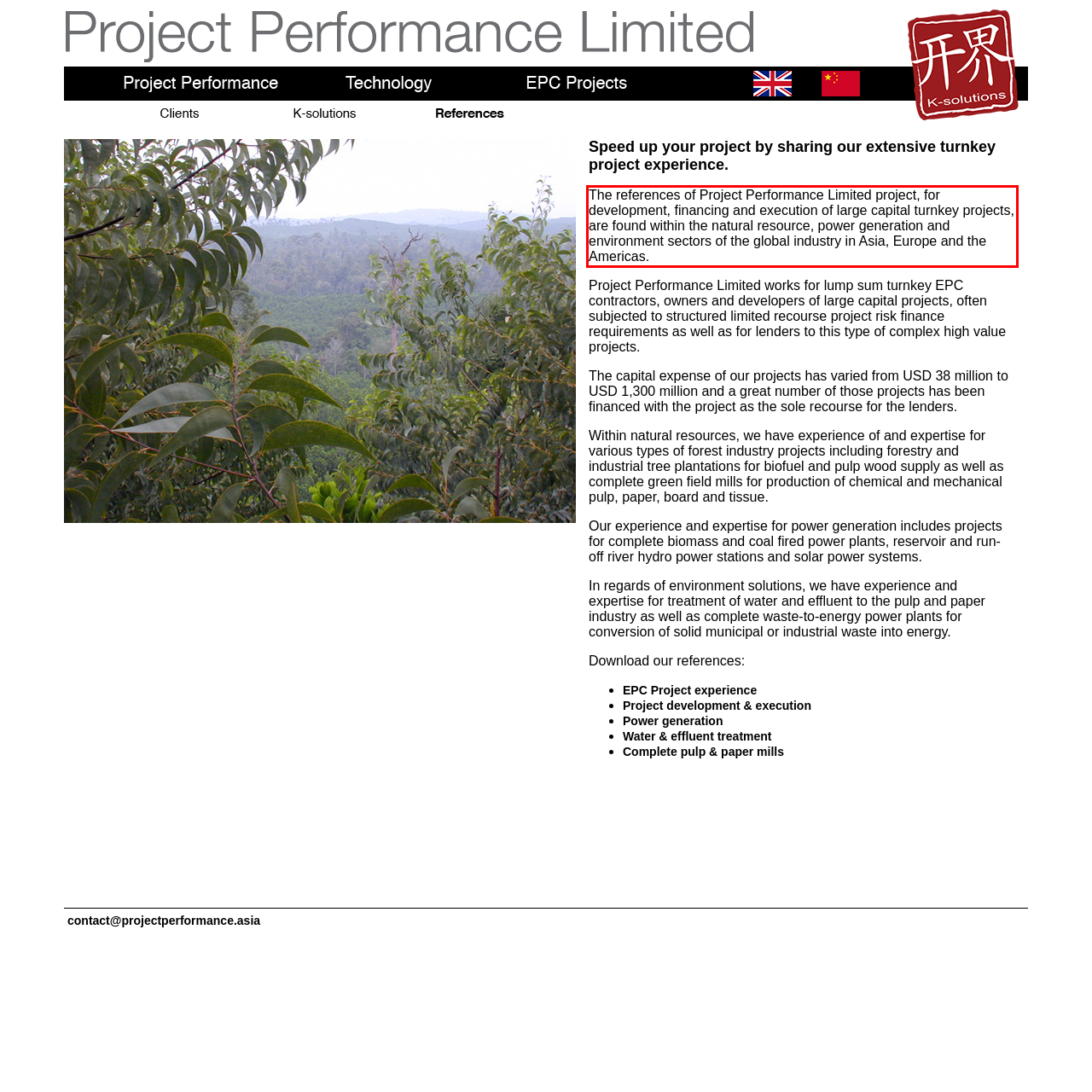You are presented with a webpage screenshot featuring a red bounding box. Perform OCR on the text inside the red bounding box and extract the content.

The references of Project Performance Limited project, for development, financing and execution of large capital turnkey projects, are found within the natural resource, power generation and environment sectors of the global industry in Asia, Europe and the Americas.